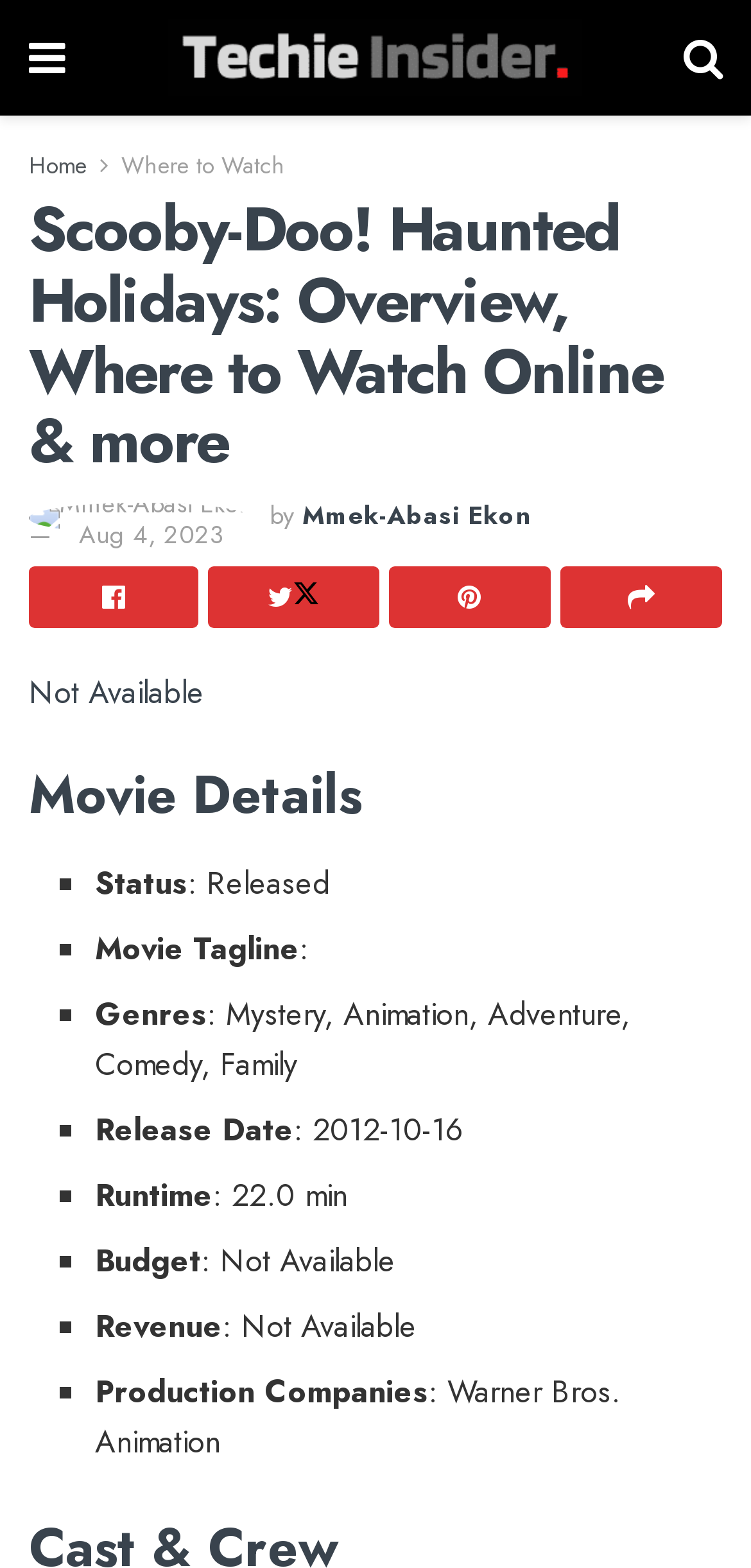Summarize the webpage comprehensively, mentioning all visible components.

The webpage appears to be a movie information page, specifically about "Scooby-Doo! Haunted Holidays". At the top, there is a navigation bar with links to "Home" and "Where to Watch", as well as a search icon and a bell icon. The title of the page, "Scooby-Doo! Haunted Holidays: Overview, Where to Watch Online & more", is displayed prominently in a large font.

Below the title, there is an image of the author, Mmek-Abasi Ekon, with a link to their profile. The publication date, "Aug 4, 2023", is also displayed. There are several social media icons, including Facebook, Twitter, and LinkedIn, aligned horizontally.

The main content of the page is divided into sections, with headings such as "Movie Details". The movie details section is organized as a list, with each item marked by a bullet point. The list includes information such as the movie's status, tagline, genres, release date, runtime, budget, revenue, and production companies.

There are a total of 7 links in the navigation bar, 5 social media icons, and 1 image of the author. The page has a clean and organized layout, making it easy to navigate and find the desired information.